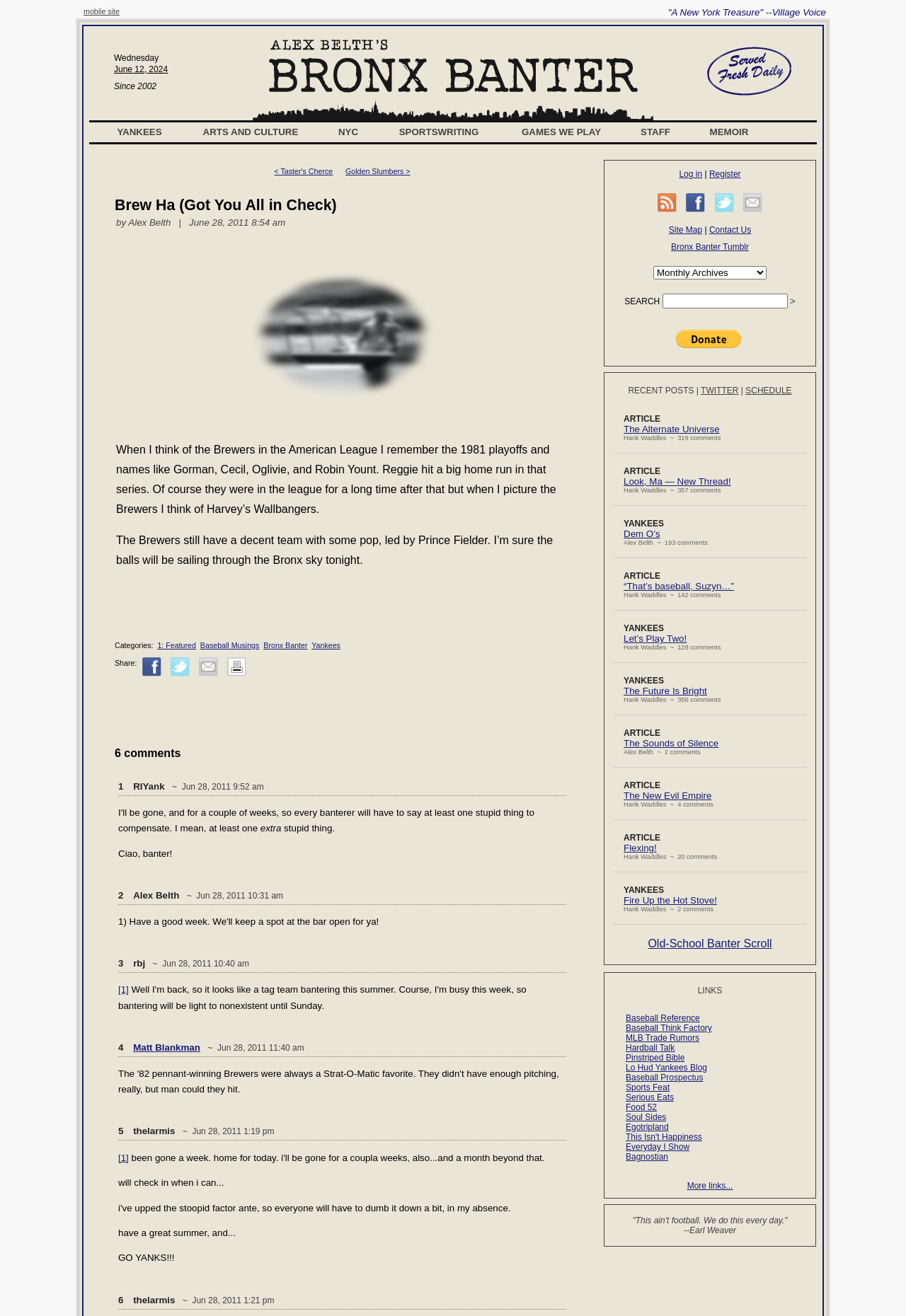Locate the bounding box coordinates of the clickable element to fulfill the following instruction: "Click on the 'Log in' link". Provide the coordinates as four float numbers between 0 and 1 in the format [left, top, right, bottom].

[0.75, 0.128, 0.775, 0.136]